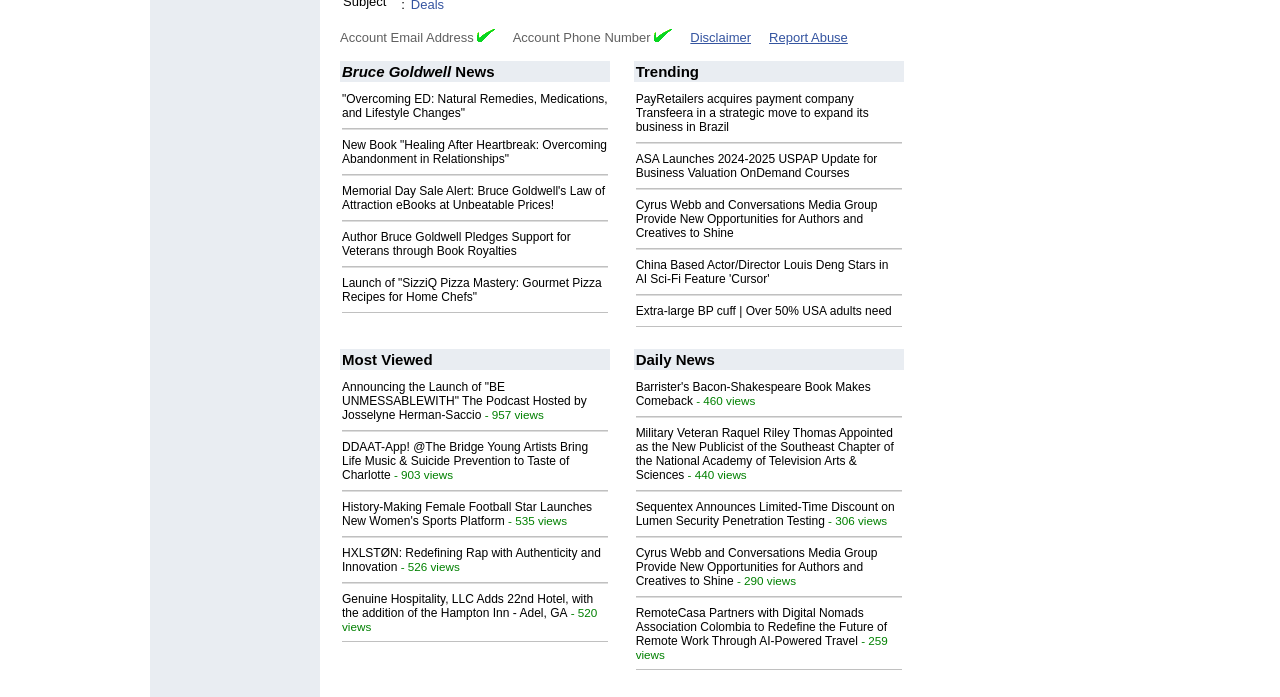How many links are in the second table?
Give a detailed and exhaustive answer to the question.

In the second table, I can see five link elements with IDs 839, 840, 841, 842, and 843, which indicates that there are five links in the second table.